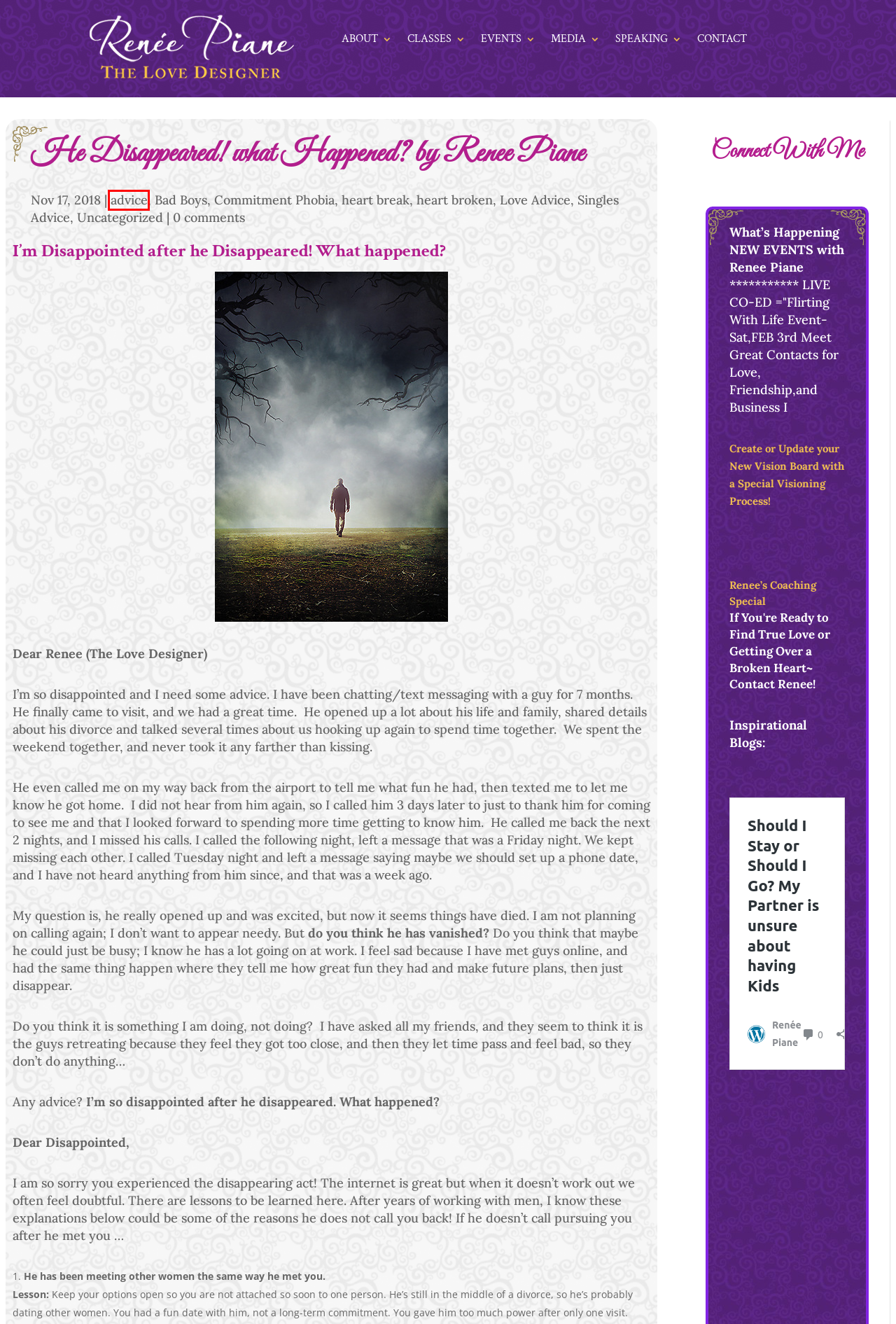You have a screenshot of a webpage, and a red bounding box highlights an element. Select the webpage description that best fits the new page after clicking the element within the bounding box. Options are:
A. heart break - Renée Piane
B. advice - Renée Piane
C. Love Coaching Books in Los Angeles, CA | Dating Books
D. Singles Advice - Renée Piane
E. Love Coaching in Los Angeles, CA | Love Coach
F. heart broken - Renée Piane
G. Love Advice - Renée Piane
H. Commitment Phobia - Renée Piane

B